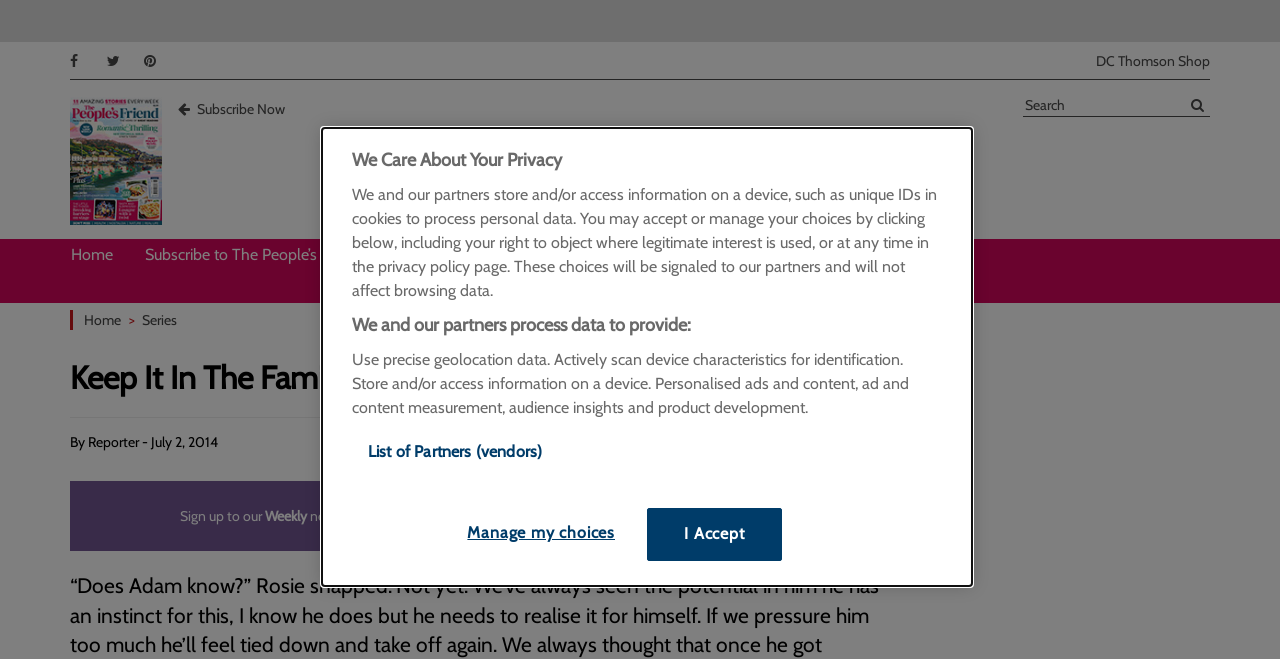Please locate the bounding box coordinates of the element that should be clicked to complete the given instruction: "Search for something".

[0.799, 0.132, 0.945, 0.178]